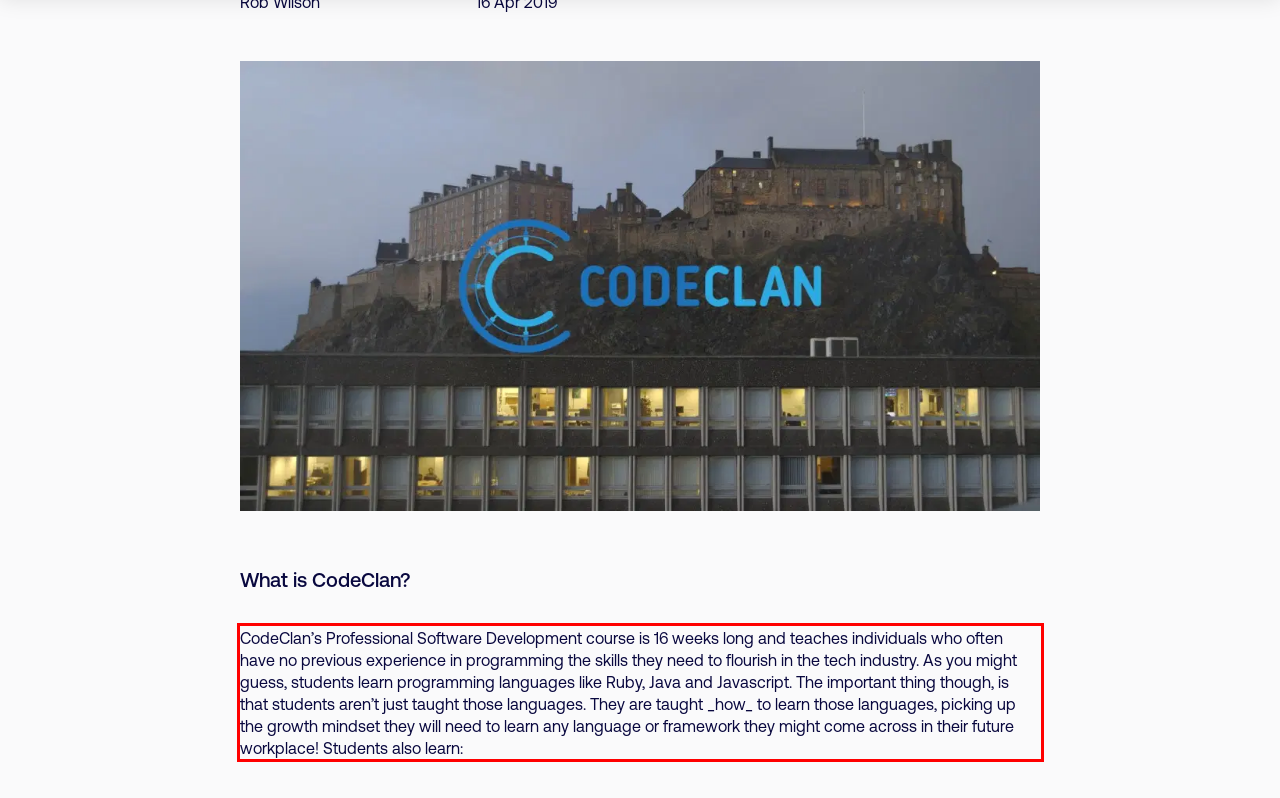Identify and extract the text within the red rectangle in the screenshot of the webpage.

CodeClan’s Professional Software Development course is 16 weeks long and teaches individuals who often have no previous experience in programming the skills they need to flourish in the tech industry. As you might guess, students learn programming languages like Ruby, Java and Javascript. The important thing though, is that students aren’t just taught those languages. They are taught _how_ to learn those languages, picking up the growth mindset they will need to learn any language or framework they might come across in their future workplace! Students also learn: